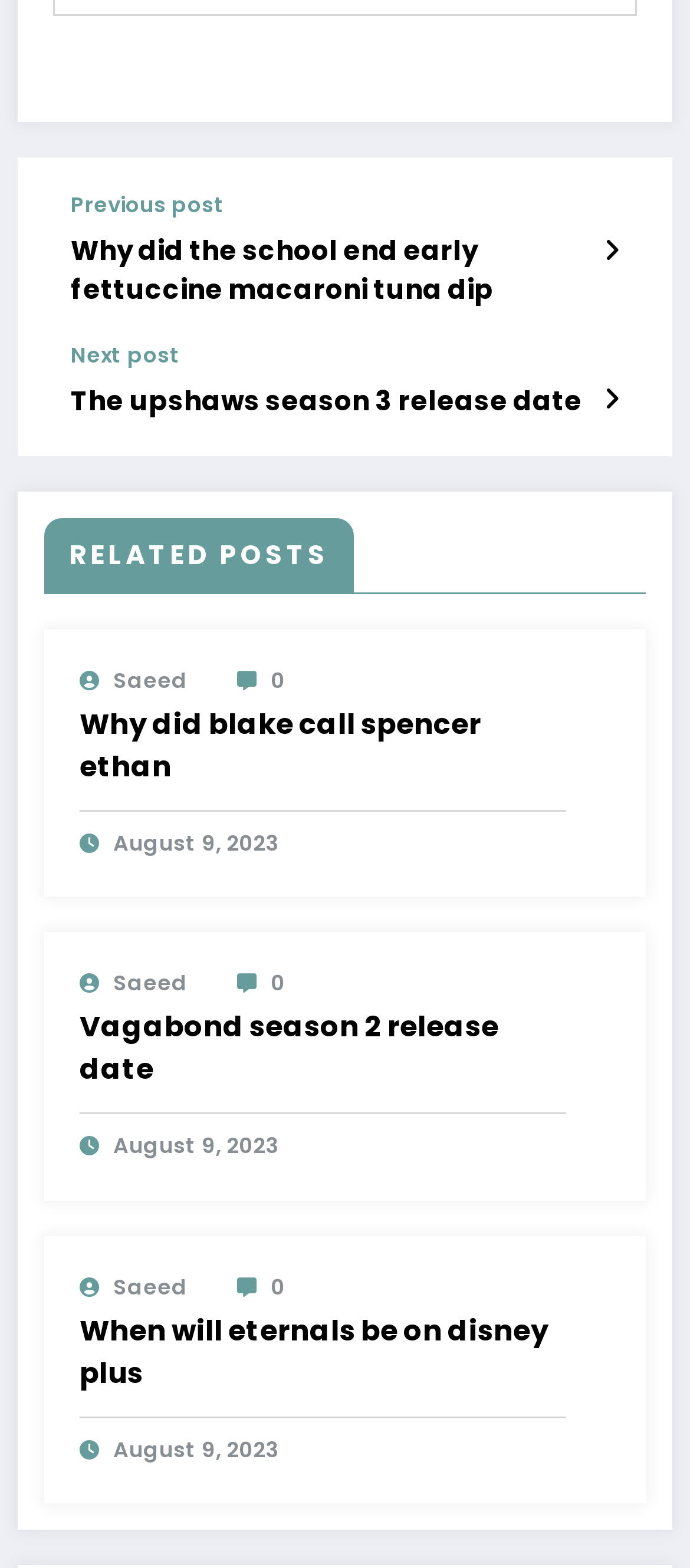Provide a brief response to the question below using one word or phrase:
Who is the author of the second post?

Saeed